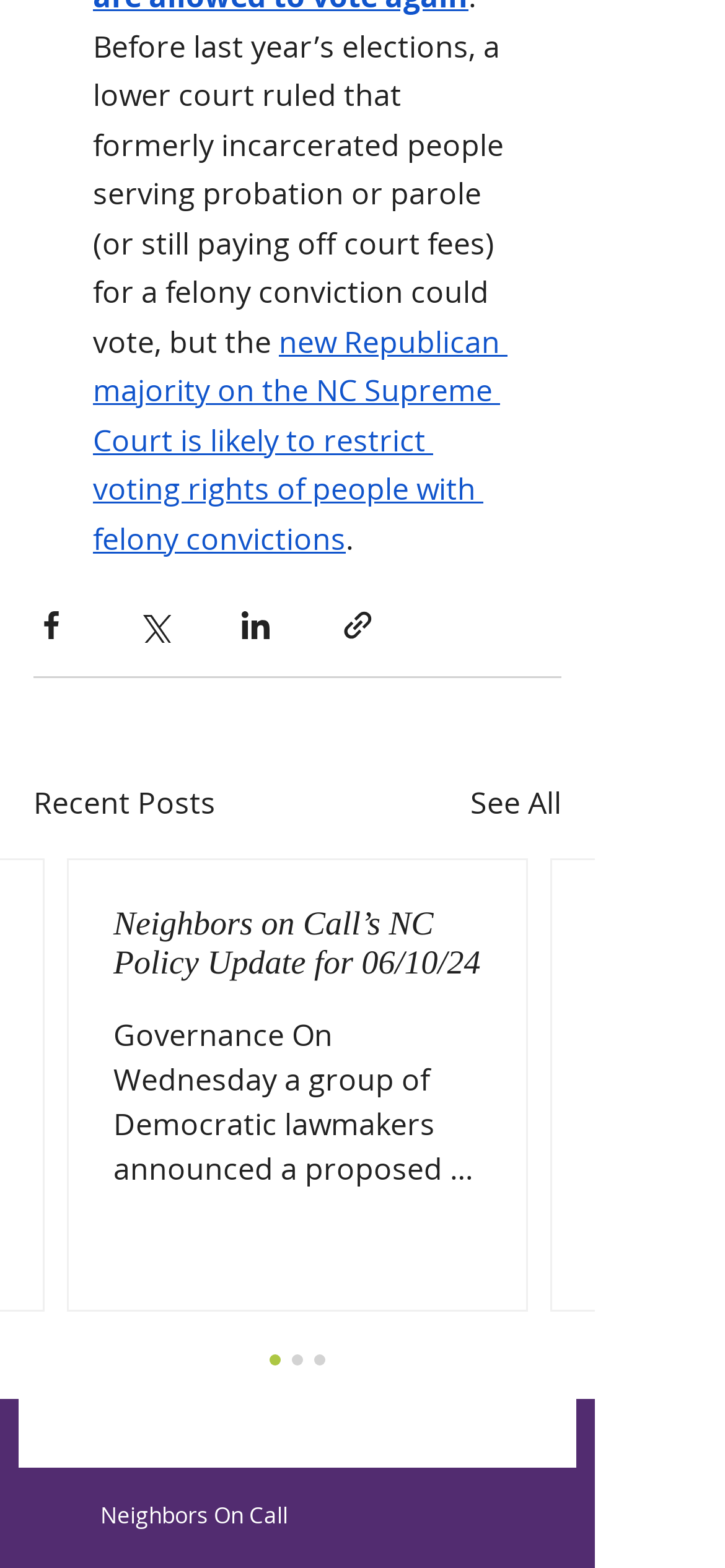Bounding box coordinates are given in the format (top-left x, top-left y, bottom-right x, bottom-right y). All values should be floating point numbers between 0 and 1. Provide the bounding box coordinate for the UI element described as: aria-label="Share via Twitter"

[0.187, 0.388, 0.236, 0.41]